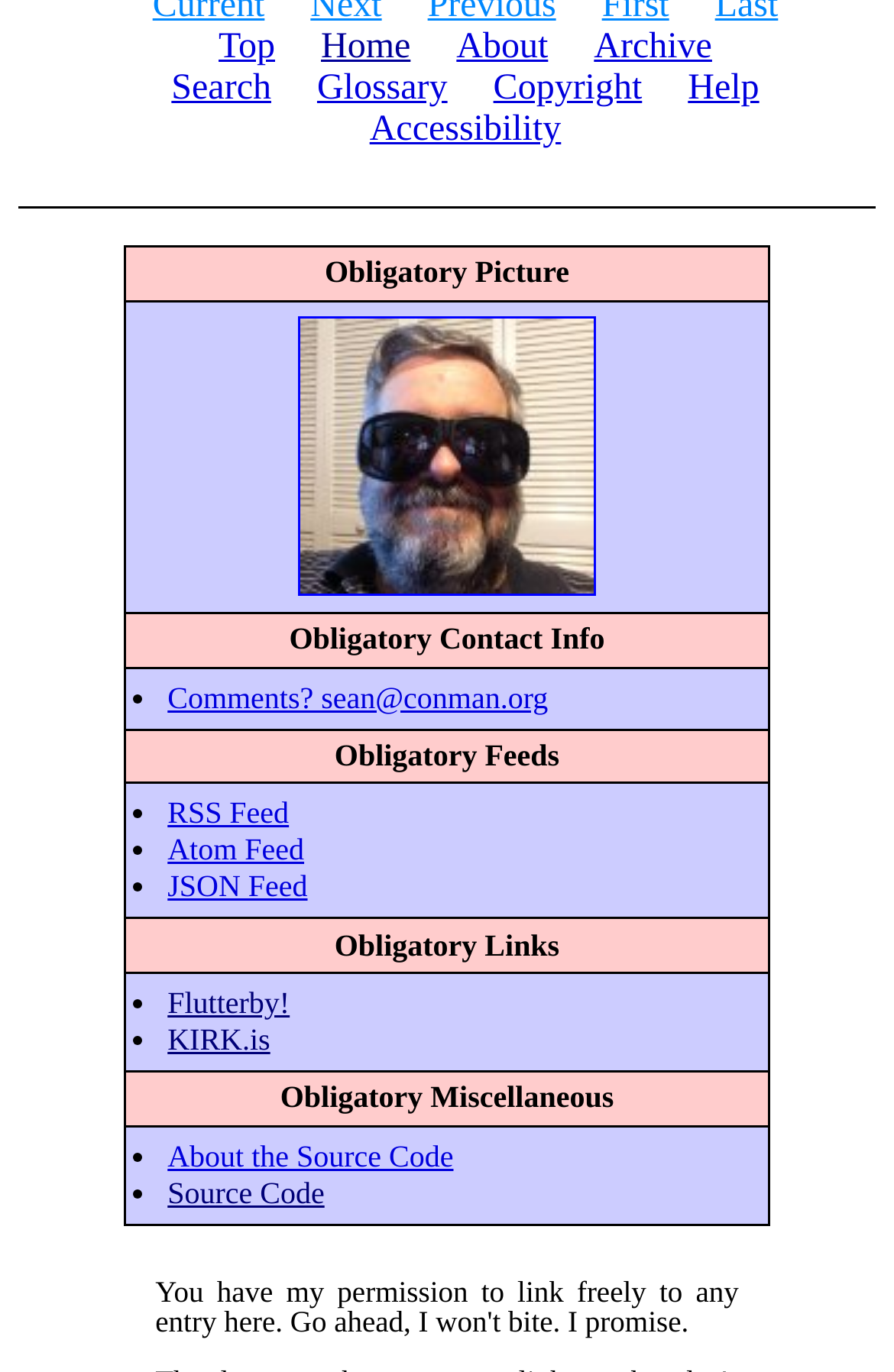Using floating point numbers between 0 and 1, provide the bounding box coordinates in the format (top-left x, top-left y, bottom-right x, bottom-right y). Locate the UI element described here: About the Source Code

[0.187, 0.829, 0.507, 0.854]